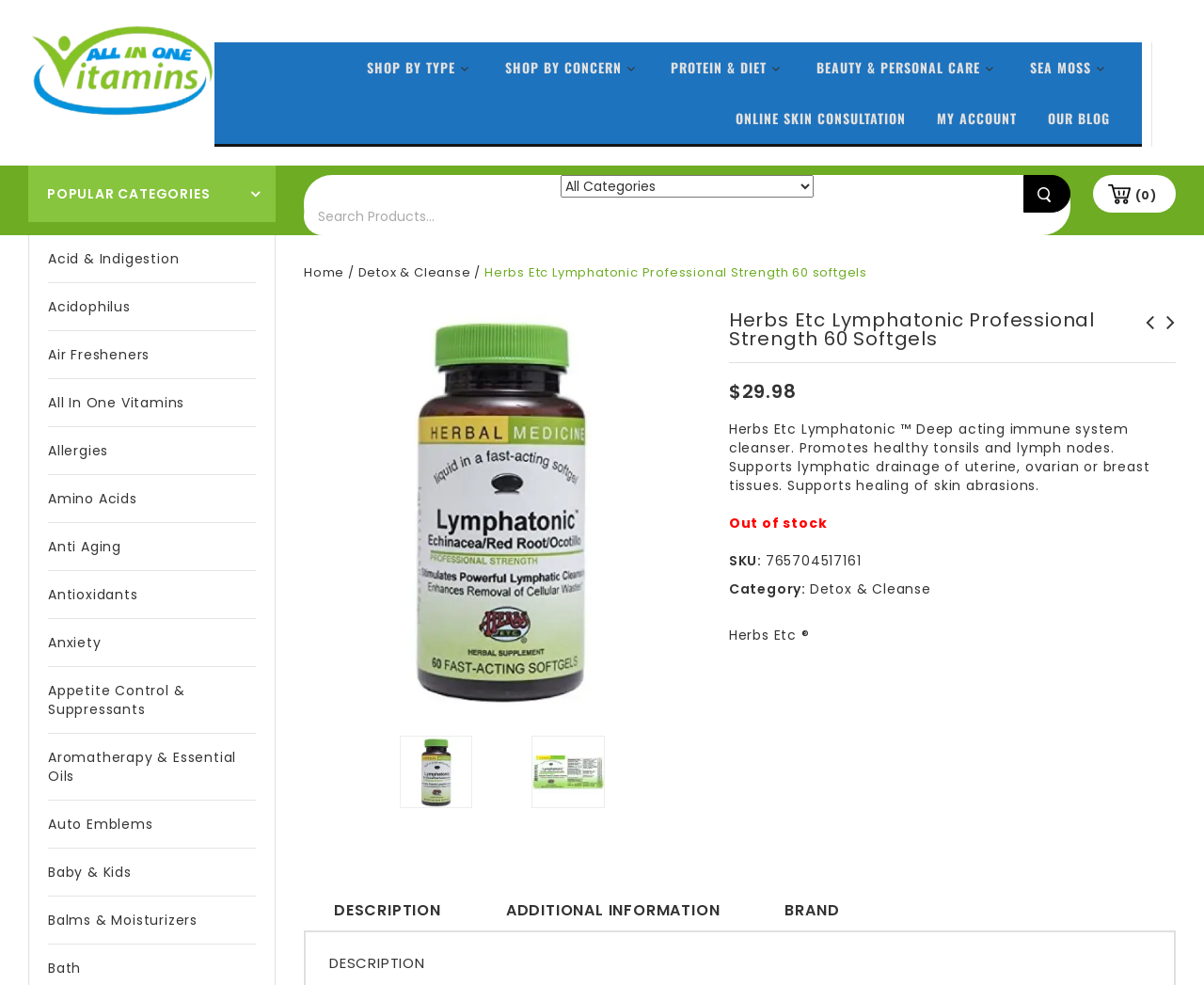Using the details in the image, give a detailed response to the question below:
What is the status of the product?

I found the answer by looking at the static text element that says 'Out of stock', which indicates the current availability of the product.